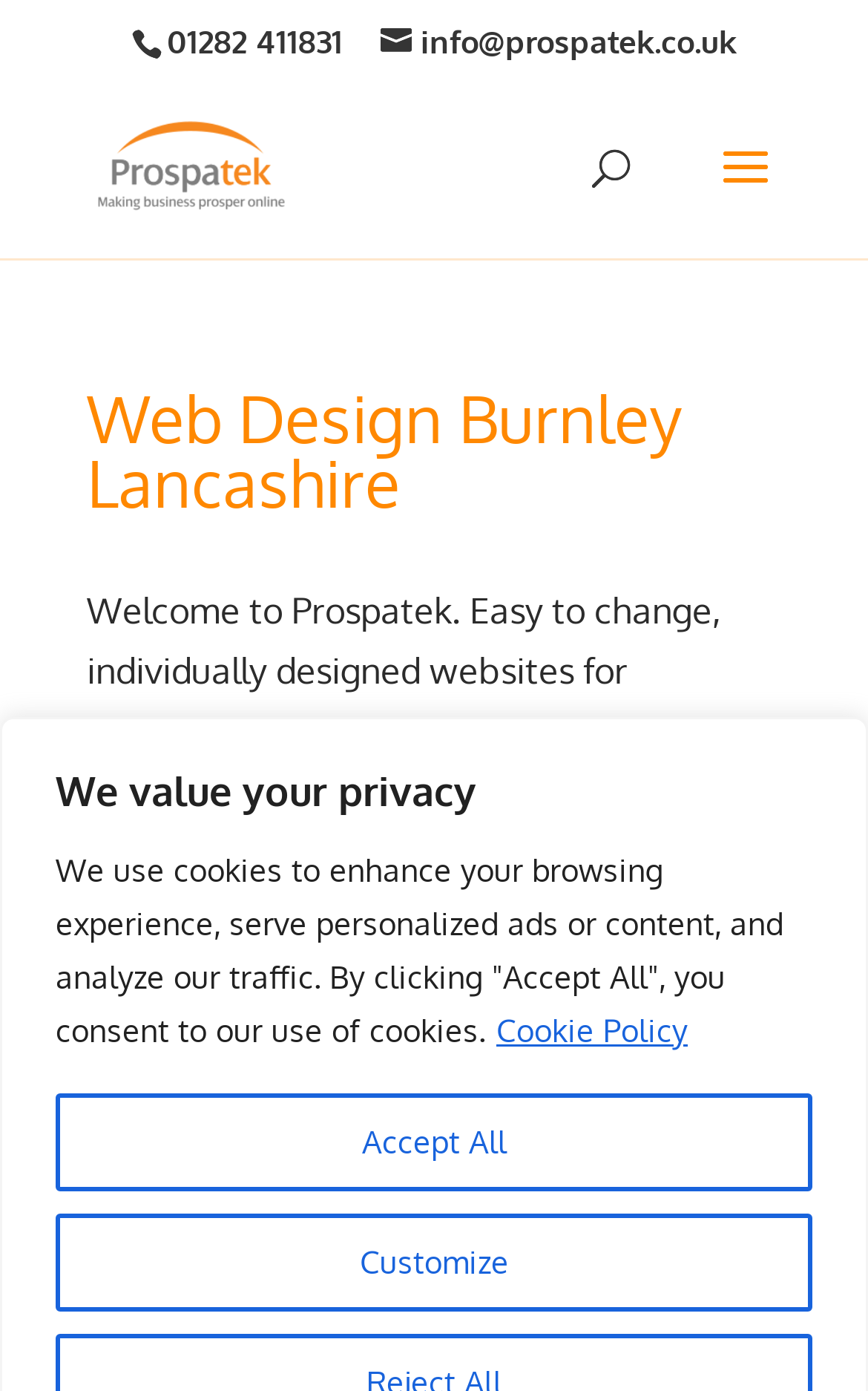Based on the image, please elaborate on the answer to the following question:
What is the purpose of the search box?

I inferred the purpose of the search box by looking at the search box element with the text 'Search for:' and the input field, which suggests that it is used to search for content on the website.